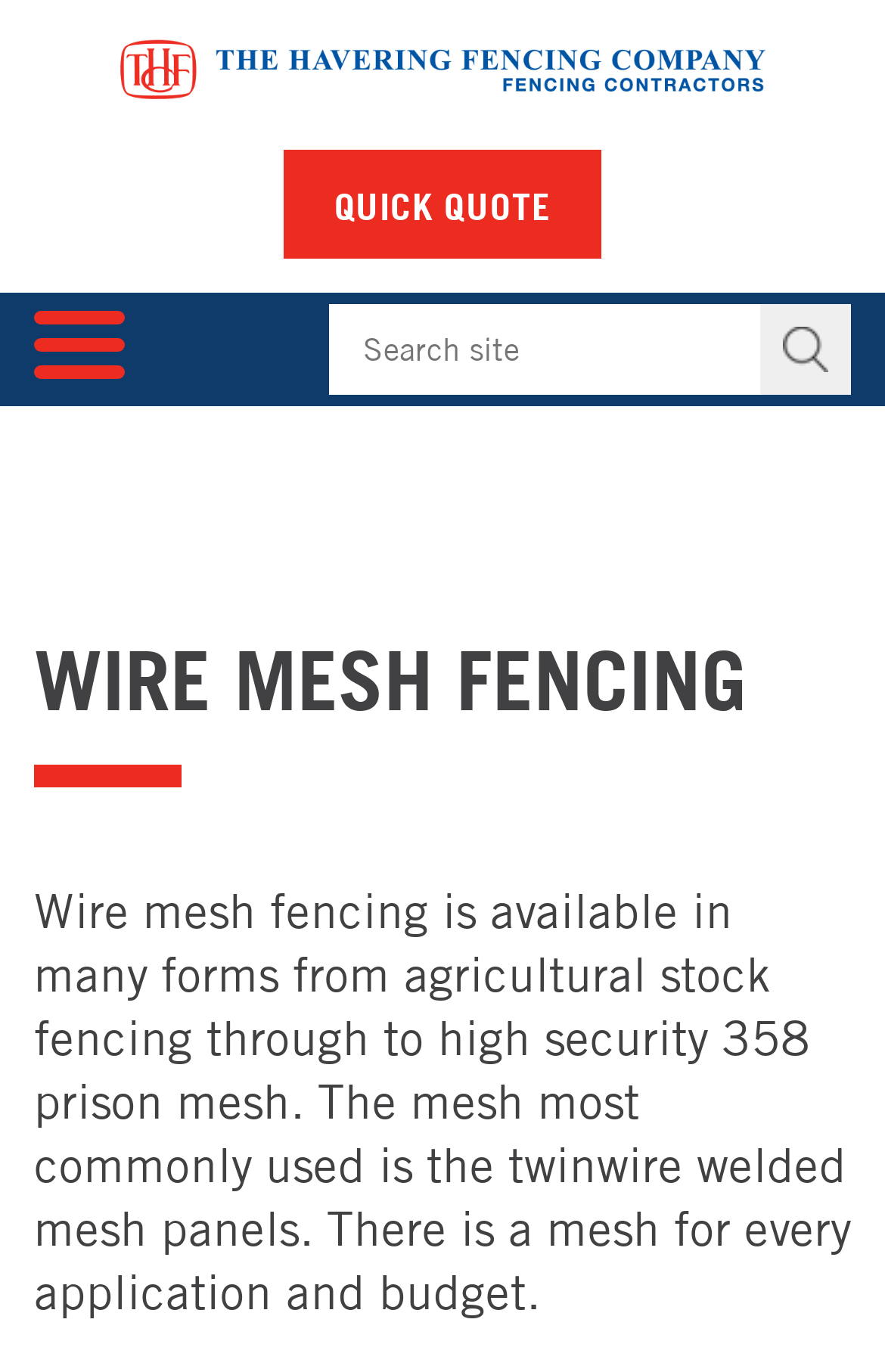For the given element description QUICK QUOTE, determine the bounding box coordinates of the UI element. The coordinates should follow the format (top-left x, top-left y, bottom-right x, bottom-right y) and be within the range of 0 to 1.

[0.321, 0.109, 0.679, 0.188]